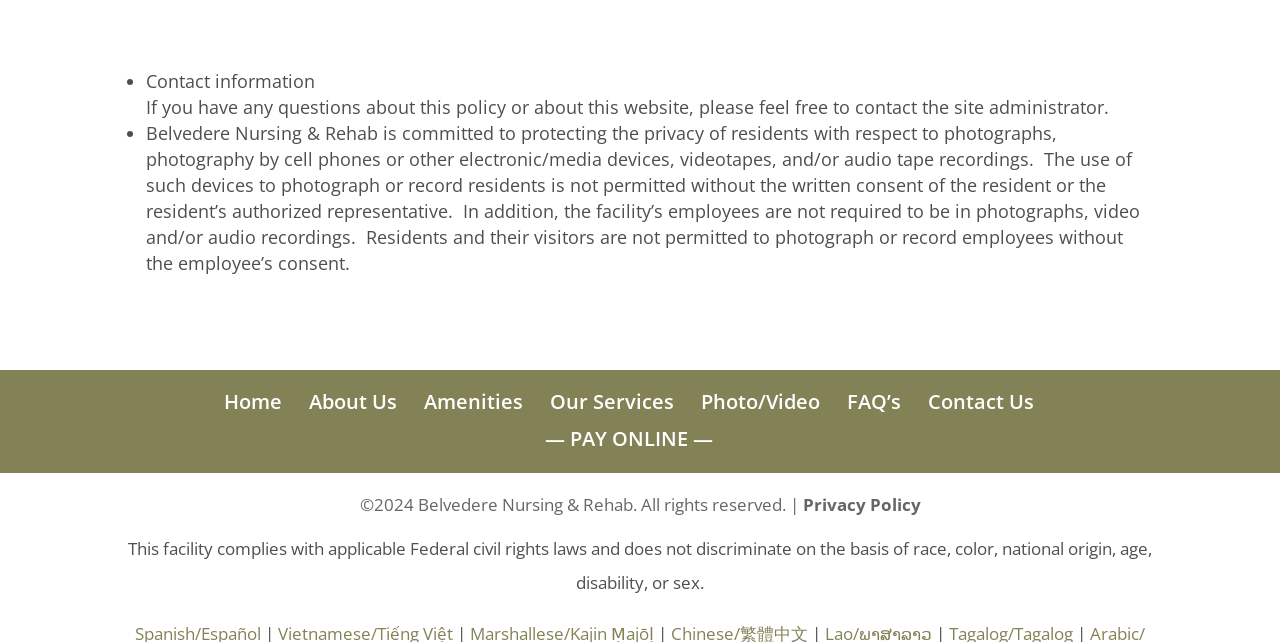Specify the bounding box coordinates for the region that must be clicked to perform the given instruction: "contact us".

[0.725, 0.605, 0.808, 0.647]